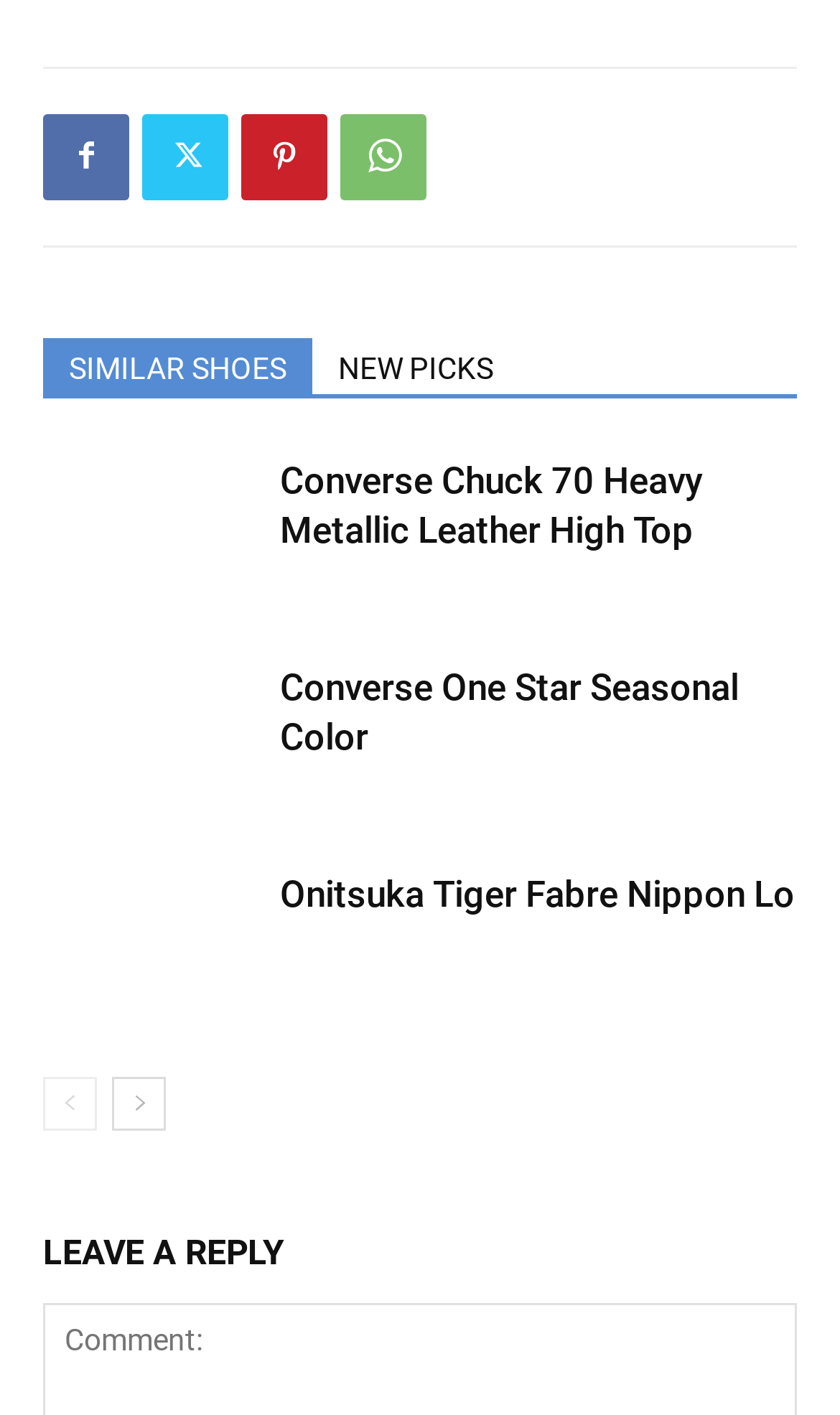Please determine the bounding box coordinates of the area that needs to be clicked to complete this task: 'View Converse Chuck 70 Heavy Metallic Leather High Top'. The coordinates must be four float numbers between 0 and 1, formatted as [left, top, right, bottom].

[0.051, 0.322, 0.308, 0.427]